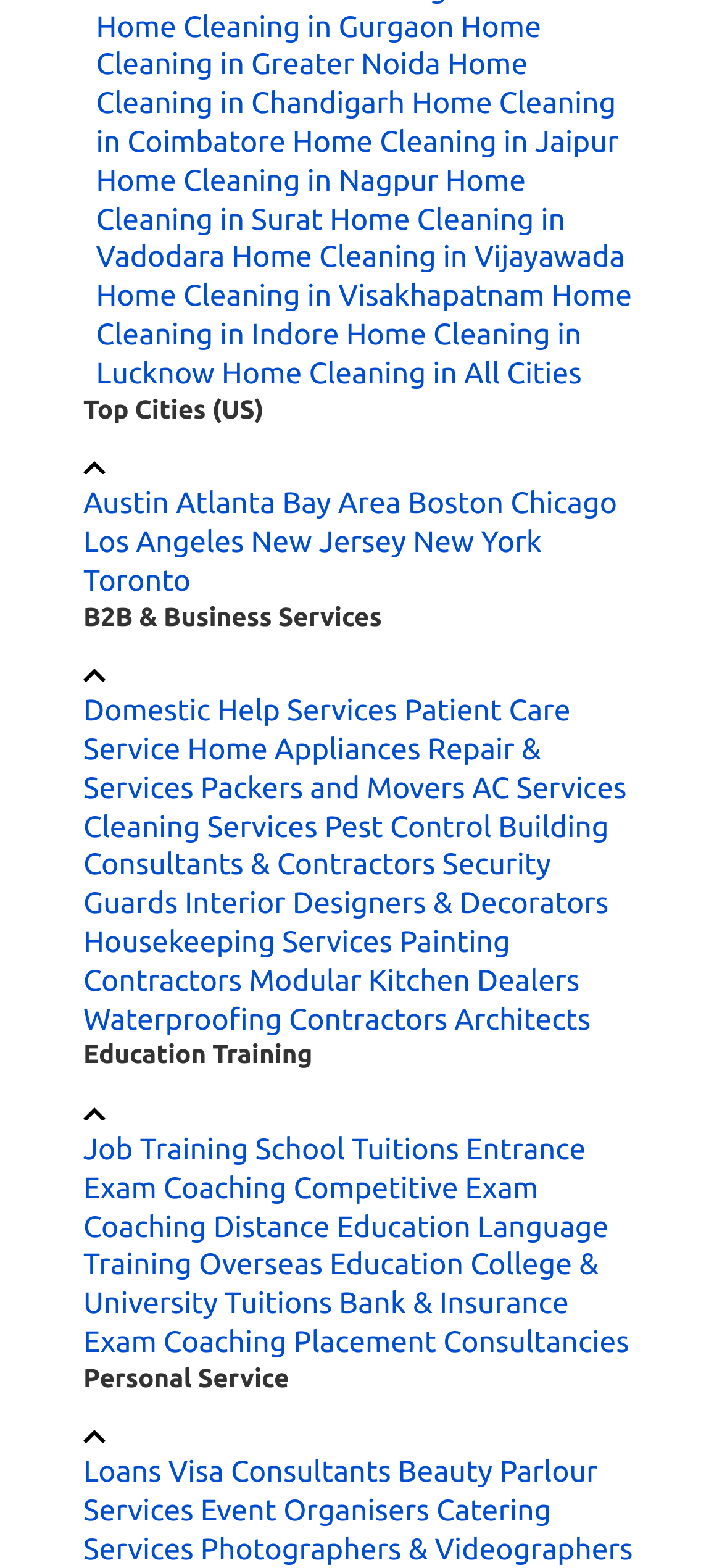Show the bounding box coordinates for the element that needs to be clicked to execute the following instruction: "Click on Home Cleaning in Gurgaon". Provide the coordinates in the form of four float numbers between 0 and 1, i.e., [left, top, right, bottom].

[0.133, 0.007, 0.629, 0.028]